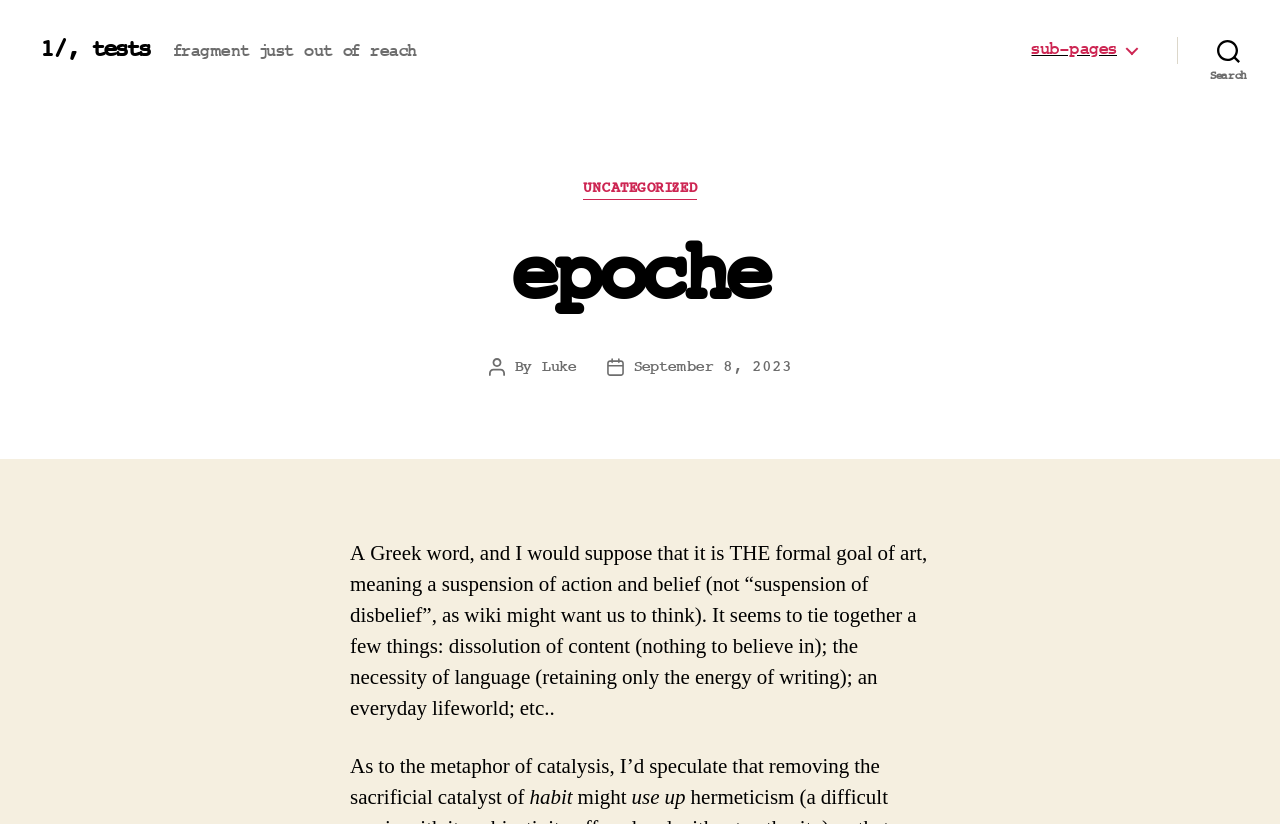What is the word mentioned in the text that is related to suspension?
Refer to the image and give a detailed response to the question.

The answer can be found by looking at the text, where it says 'A Greek word, and I would suppose that it is THE formal goal of art, meaning a suspension of action and belief (not “suspension of disbelief”, as wiki might want us to think). It seems to tie together a few things: dissolution of content (nothing to believe in); the necessity of language (retaining only the energy of writing); an everyday lifeworld; etc..'.